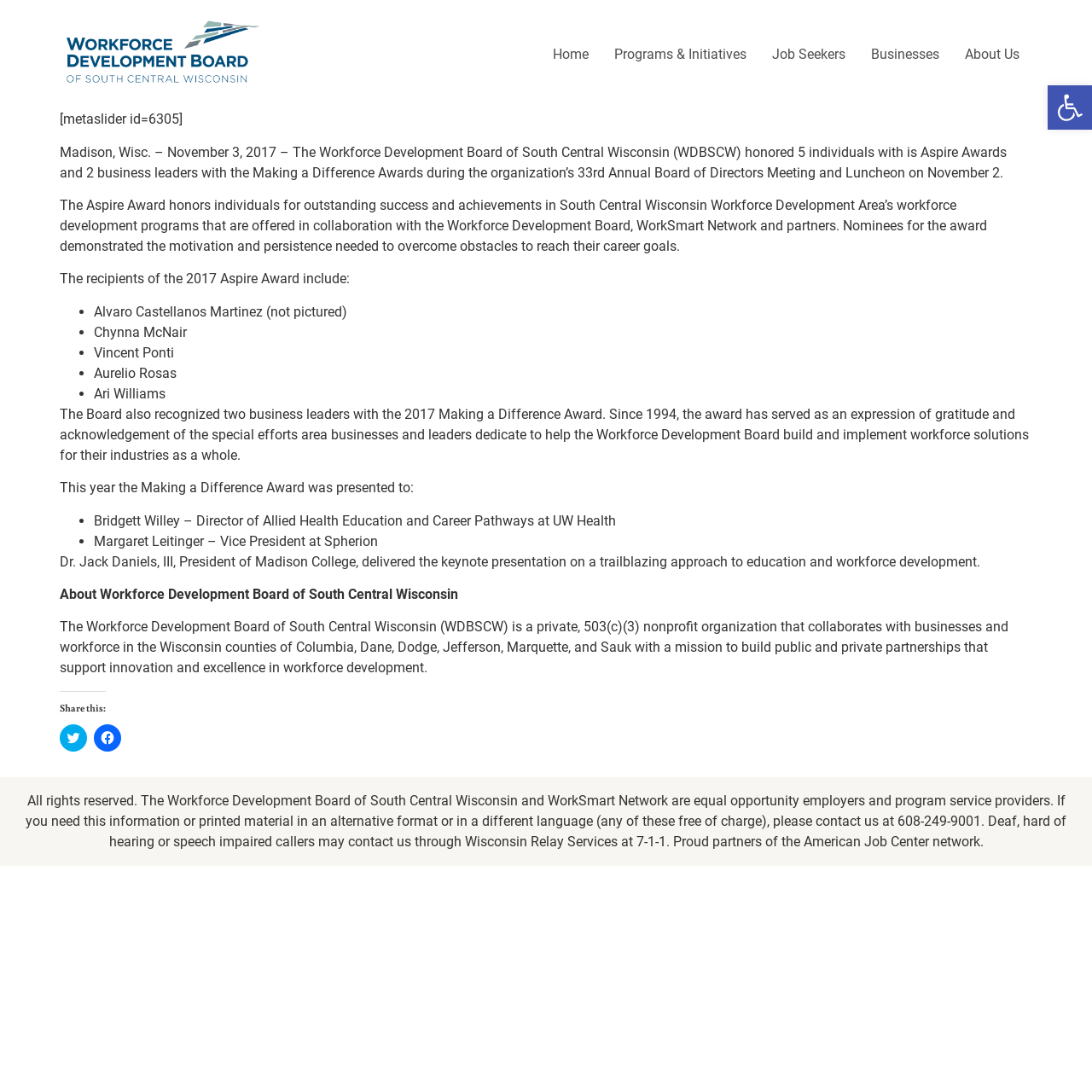Who delivered the keynote presentation?
Carefully analyze the image and provide a detailed answer to the question.

The webpage mentions that Dr. Jack Daniels, III, President of Madison College, delivered the keynote presentation on a trailblazing approach to education and workforce development.